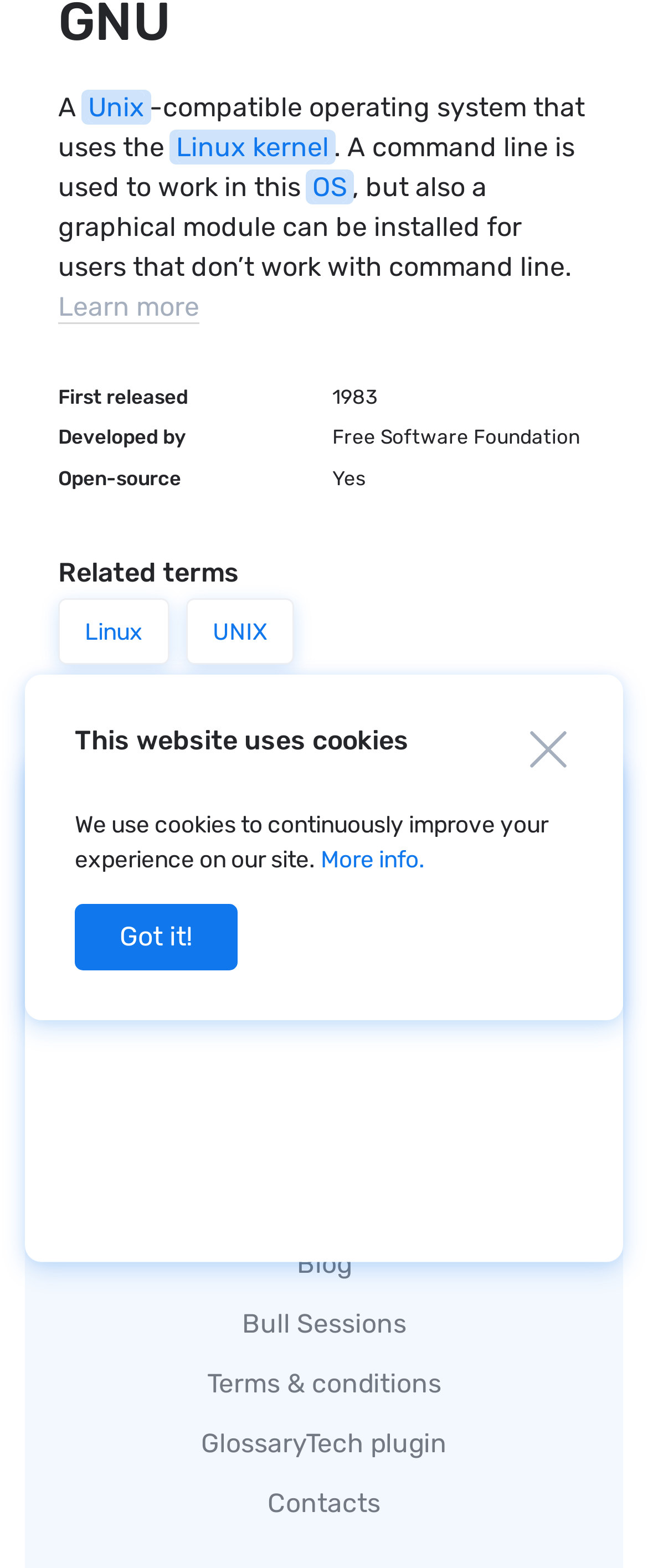Bounding box coordinates should be in the format (top-left x, top-left y, bottom-right x, bottom-right y) and all values should be floating point numbers between 0 and 1. Determine the bounding box coordinate for the UI element described as: Terms

[0.477, 0.674, 0.589, 0.695]